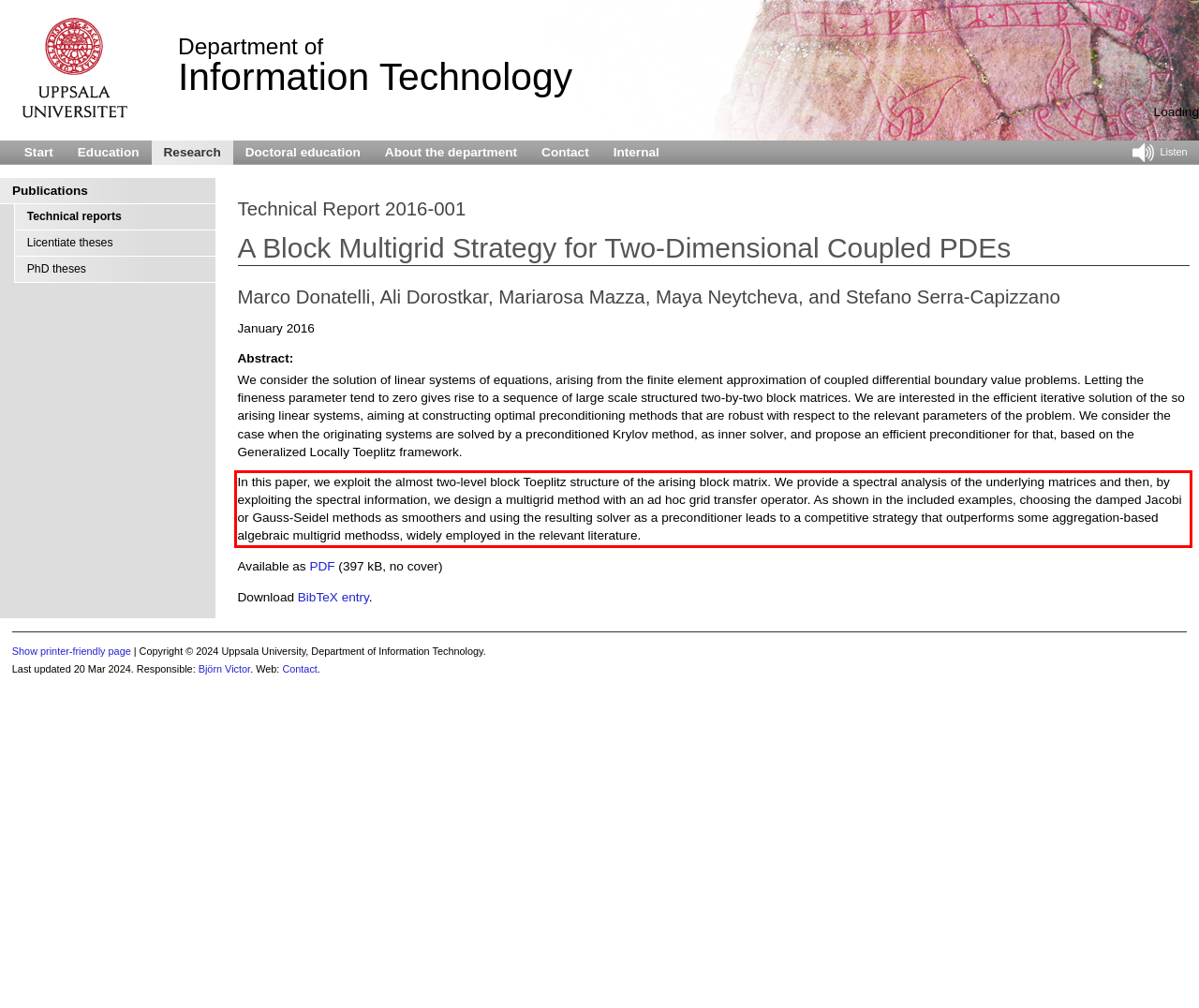You are given a screenshot with a red rectangle. Identify and extract the text within this red bounding box using OCR.

In this paper, we exploit the almost two-level block Toeplitz structure of the arising block matrix. We provide a spectral analysis of the underlying matrices and then, by exploiting the spectral information, we design a multigrid method with an ad hoc grid transfer operator. As shown in the included examples, choosing the damped Jacobi or Gauss-Seidel methods as smoothers and using the resulting solver as a preconditioner leads to a competitive strategy that outperforms some aggregation-based algebraic multigrid methodss, widely employed in the relevant literature.